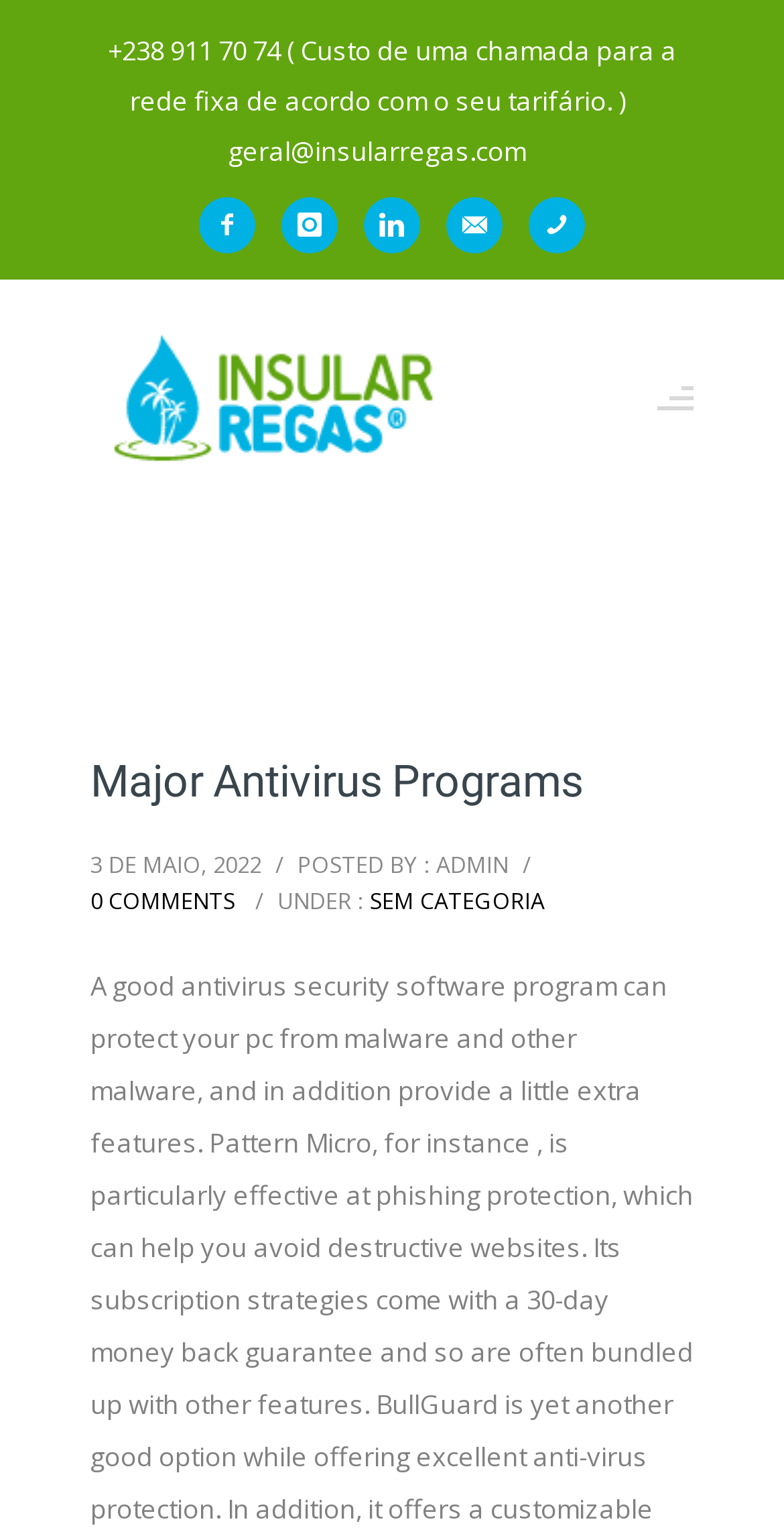What is the email address to contact?
Please provide a full and detailed response to the question.

The email address to contact can be found at the top of the webpage, in the static text element with the bounding box coordinates [0.291, 0.087, 0.671, 0.11].